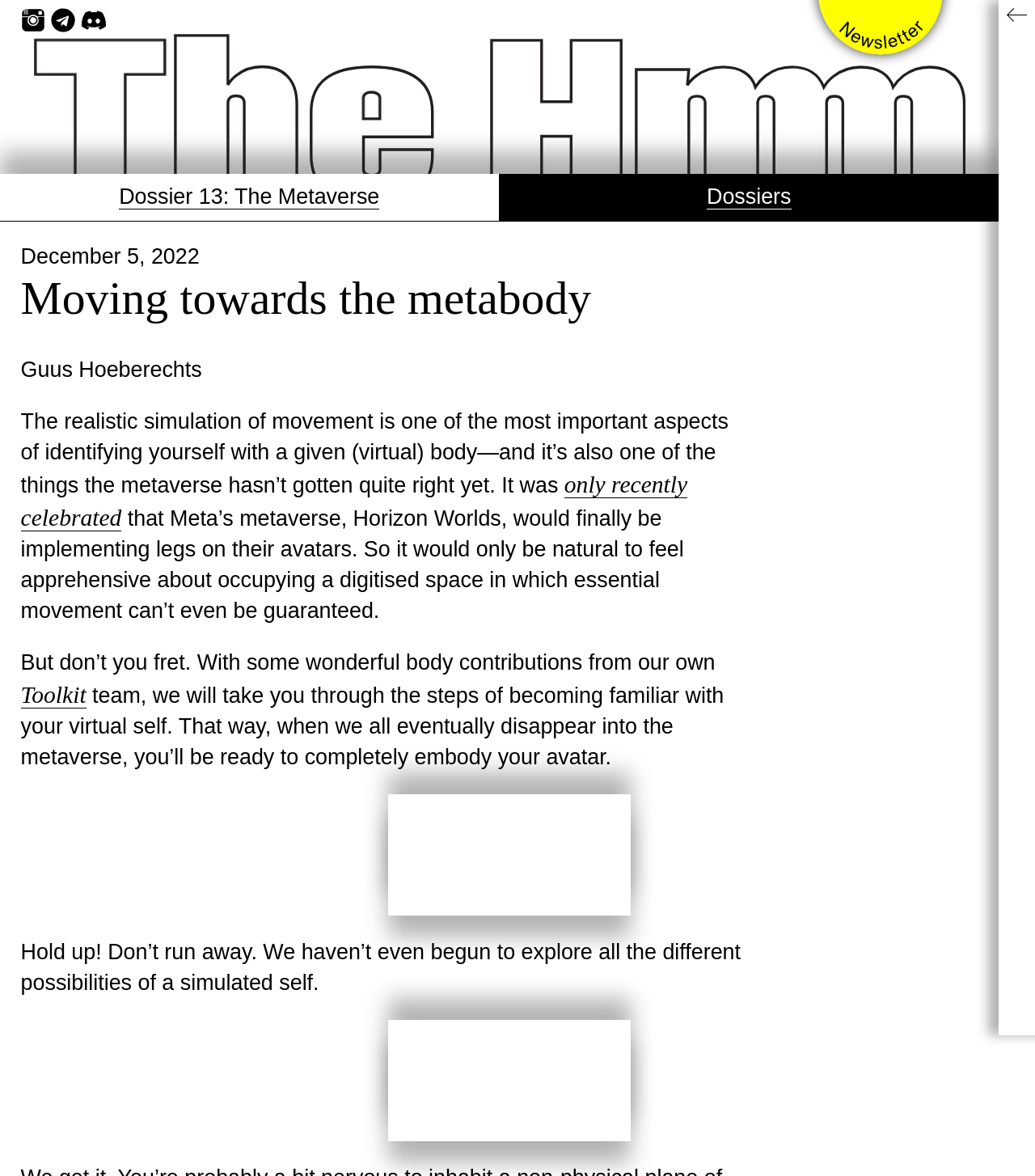Extract the primary headline from the webpage and present its text.

Moving towards the metabody